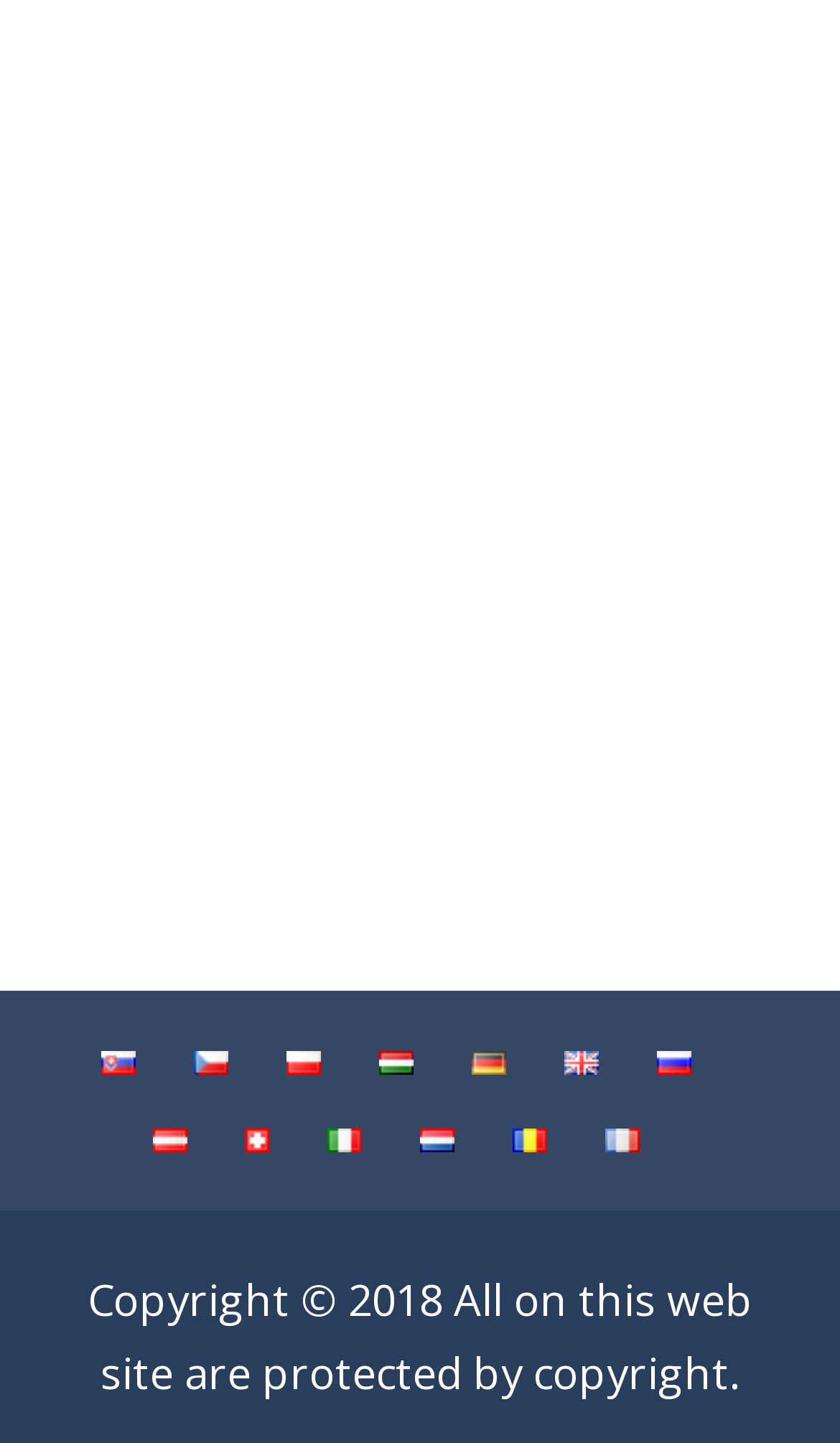Provide a one-word or short-phrase response to the question:
What is the copyright year of the website?

2018